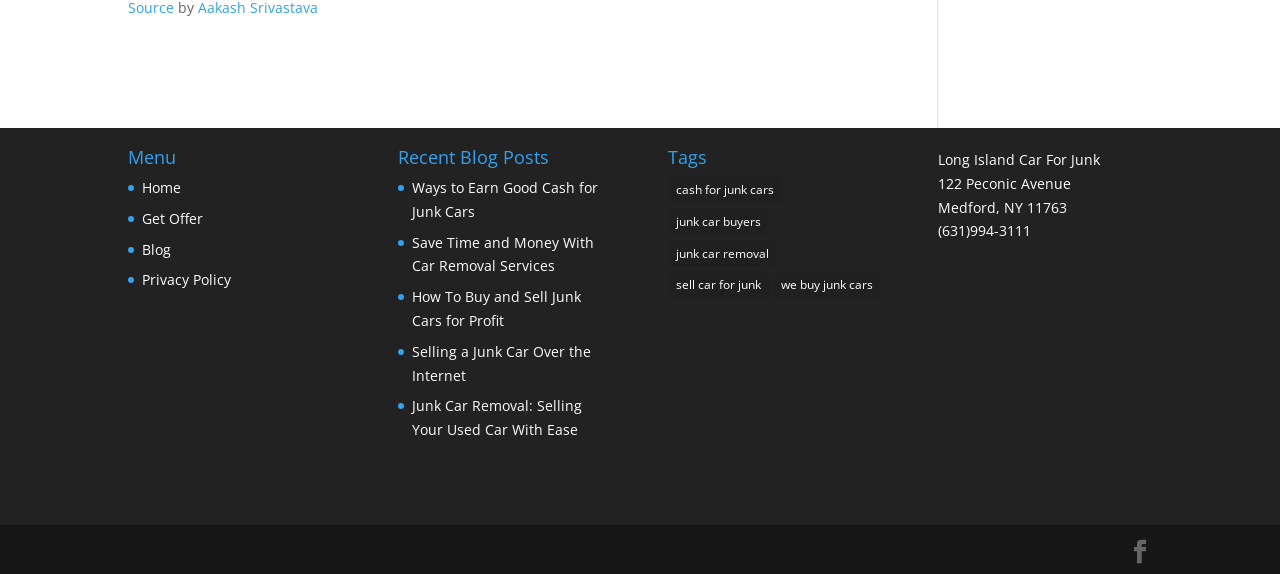What is the purpose of the 'Get Offer' link?
Refer to the screenshot and deliver a thorough answer to the question presented.

Based on the context of the webpage, I can infer that the 'Get Offer' link is likely used to get an offer for junk cars. The webpage is related to junk cars, and the link is placed in the menu section, suggesting that it is a call-to-action for users to get an offer for their junk cars.